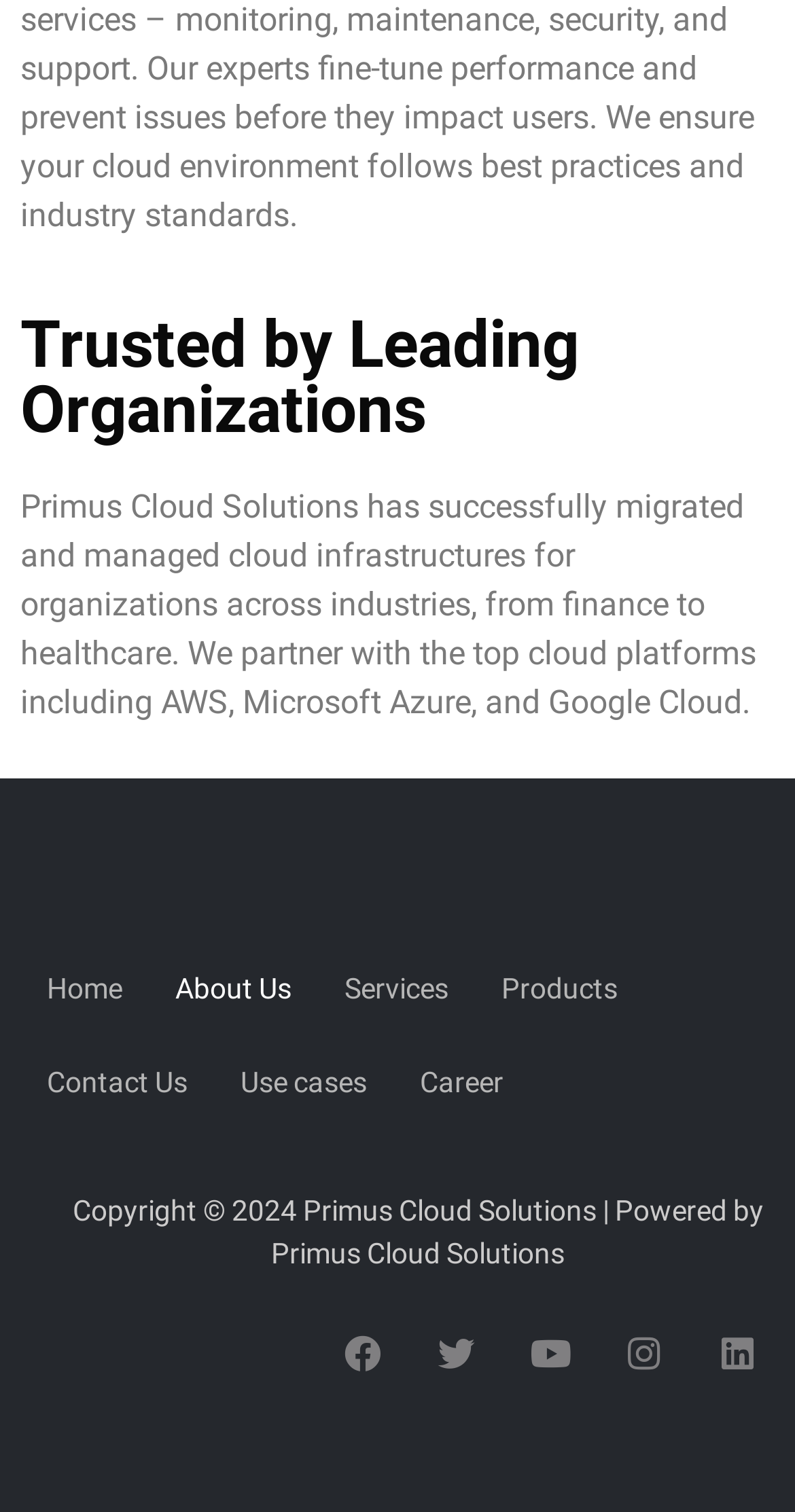Find the bounding box coordinates of the clickable region needed to perform the following instruction: "Learn about the company". The coordinates should be provided as four float numbers between 0 and 1, i.e., [left, top, right, bottom].

[0.187, 0.623, 0.4, 0.685]